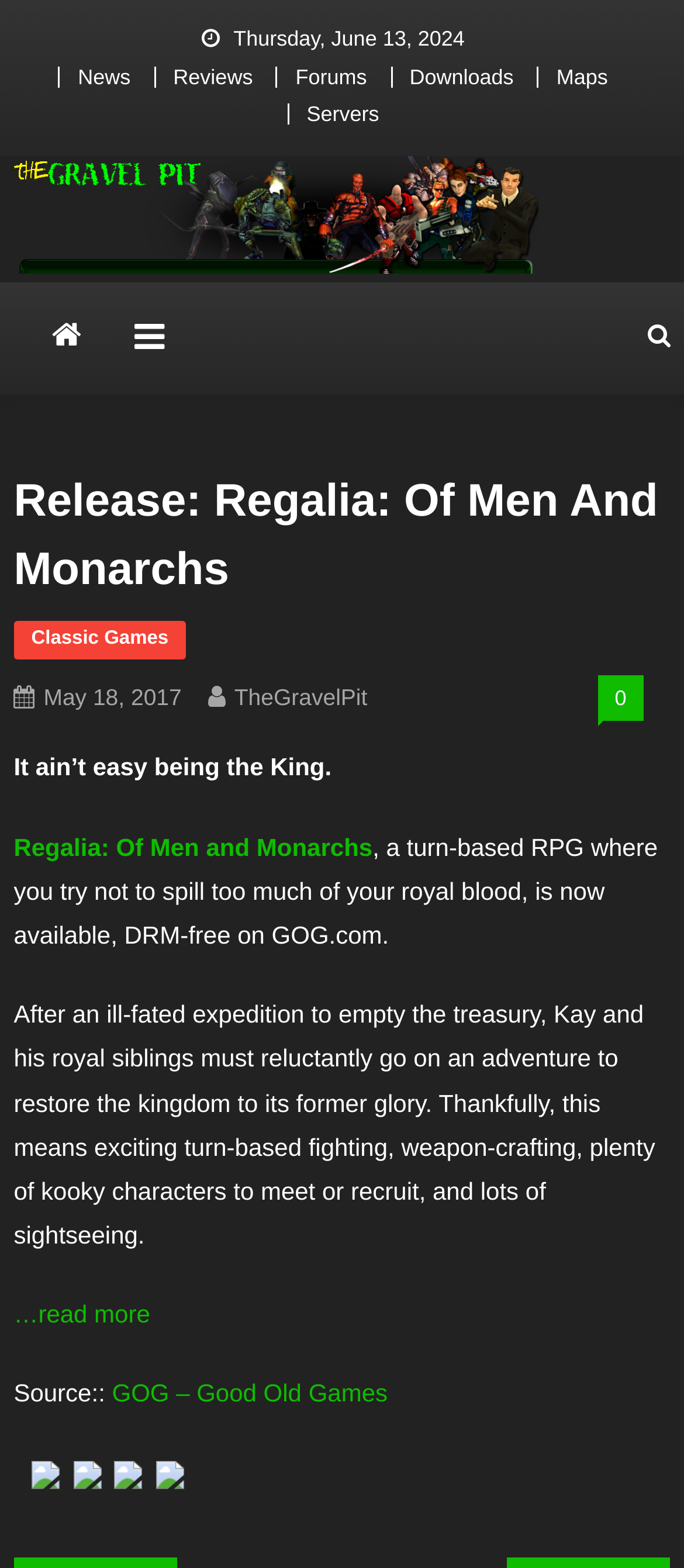Locate the coordinates of the bounding box for the clickable region that fulfills this instruction: "Visit The Gravel Pit website".

[0.02, 0.127, 0.788, 0.144]